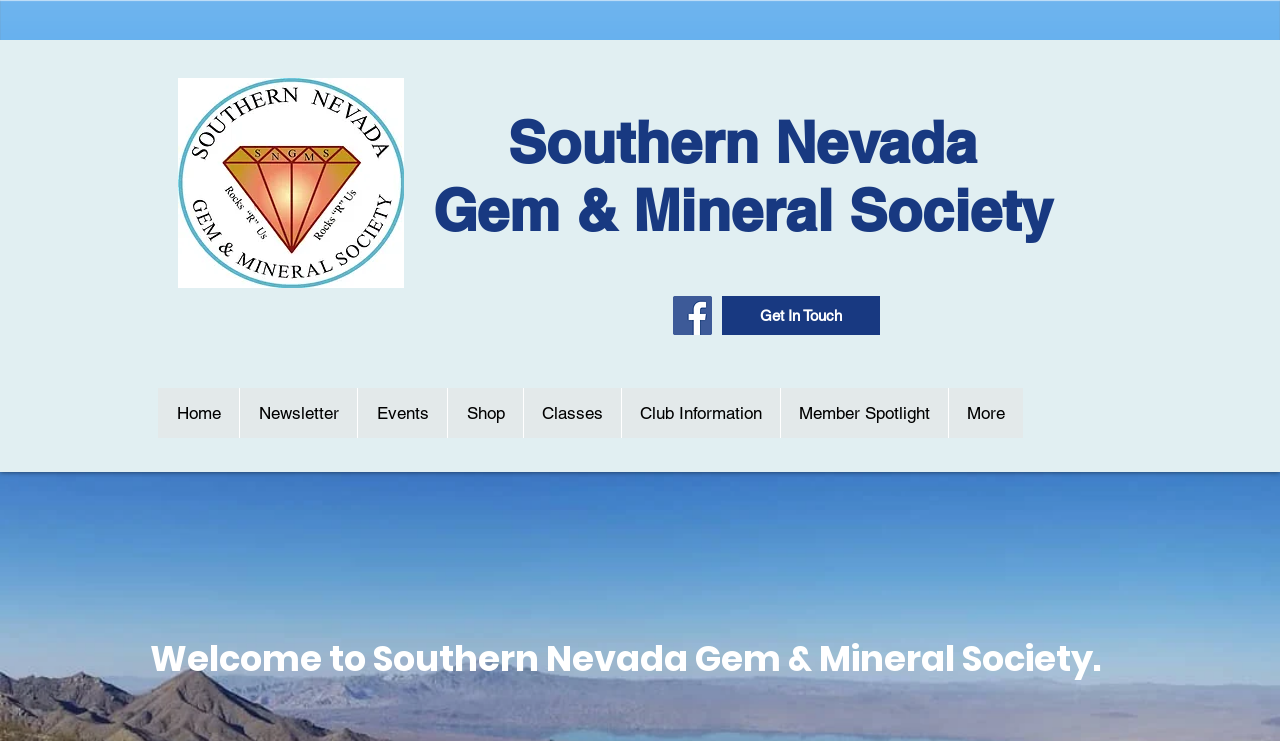Please specify the bounding box coordinates of the area that should be clicked to accomplish the following instruction: "Explore the shop". The coordinates should consist of four float numbers between 0 and 1, i.e., [left, top, right, bottom].

[0.349, 0.524, 0.409, 0.591]